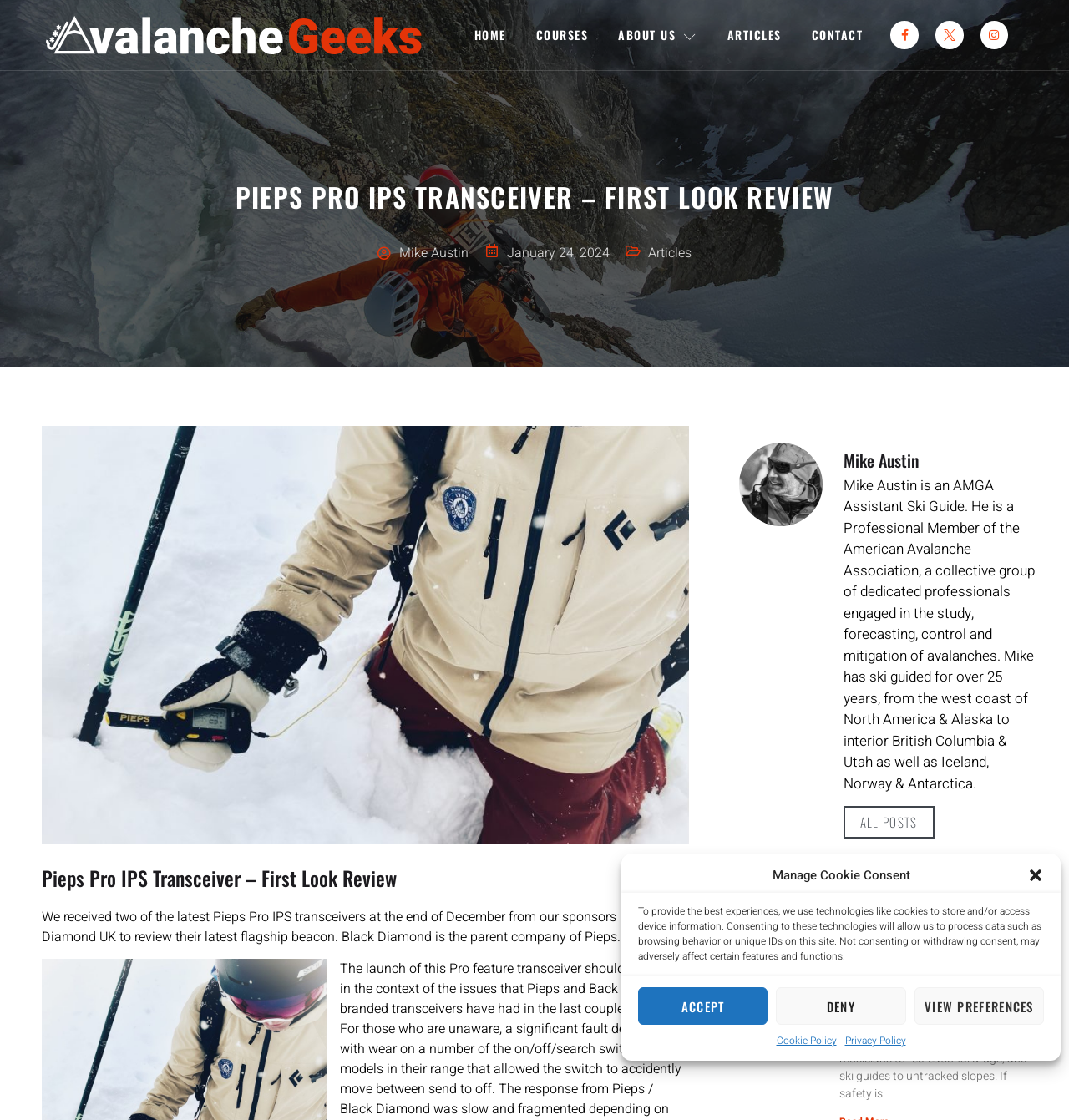Predict the bounding box coordinates of the area that should be clicked to accomplish the following instruction: "Check the 'Winstrol Cycle' article". The bounding box coordinates should consist of four float numbers between 0 and 1, i.e., [left, top, right, bottom].

None